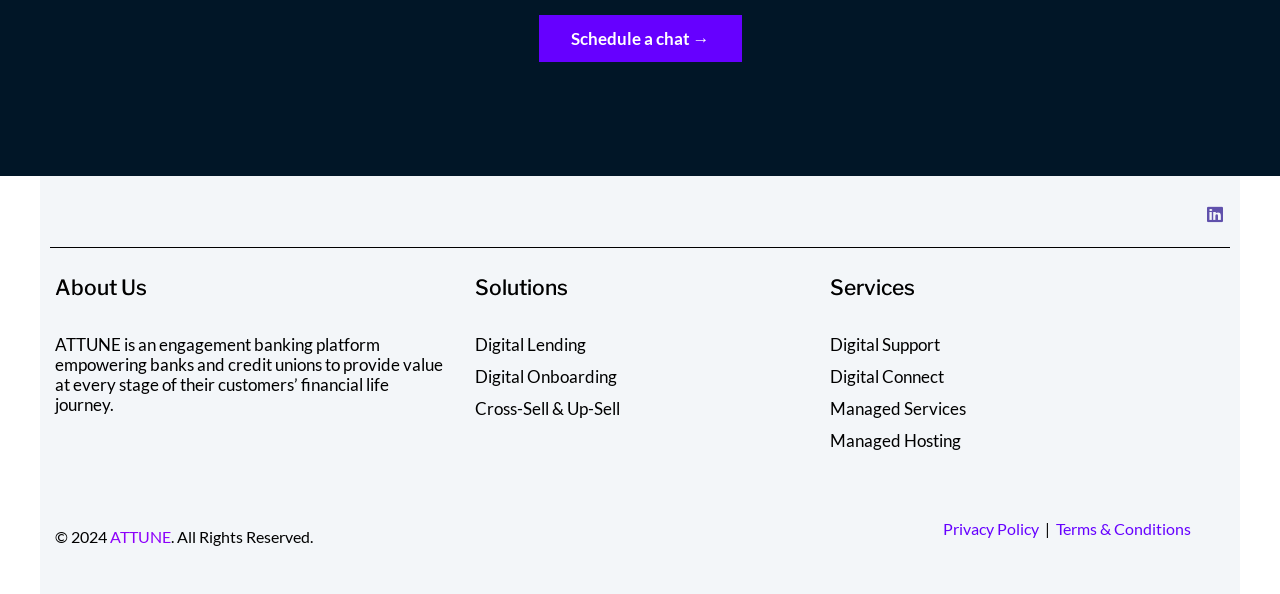What is the name of the company?
Look at the image and construct a detailed response to the question.

The company name can be found in the StaticText element with the text 'ATTUNE is an engagement banking platform empowering banks and credit unions to provide value at every stage of their customers’ financial life journey.' and also in the link element with the text 'ATTUNE' at the bottom of the page.